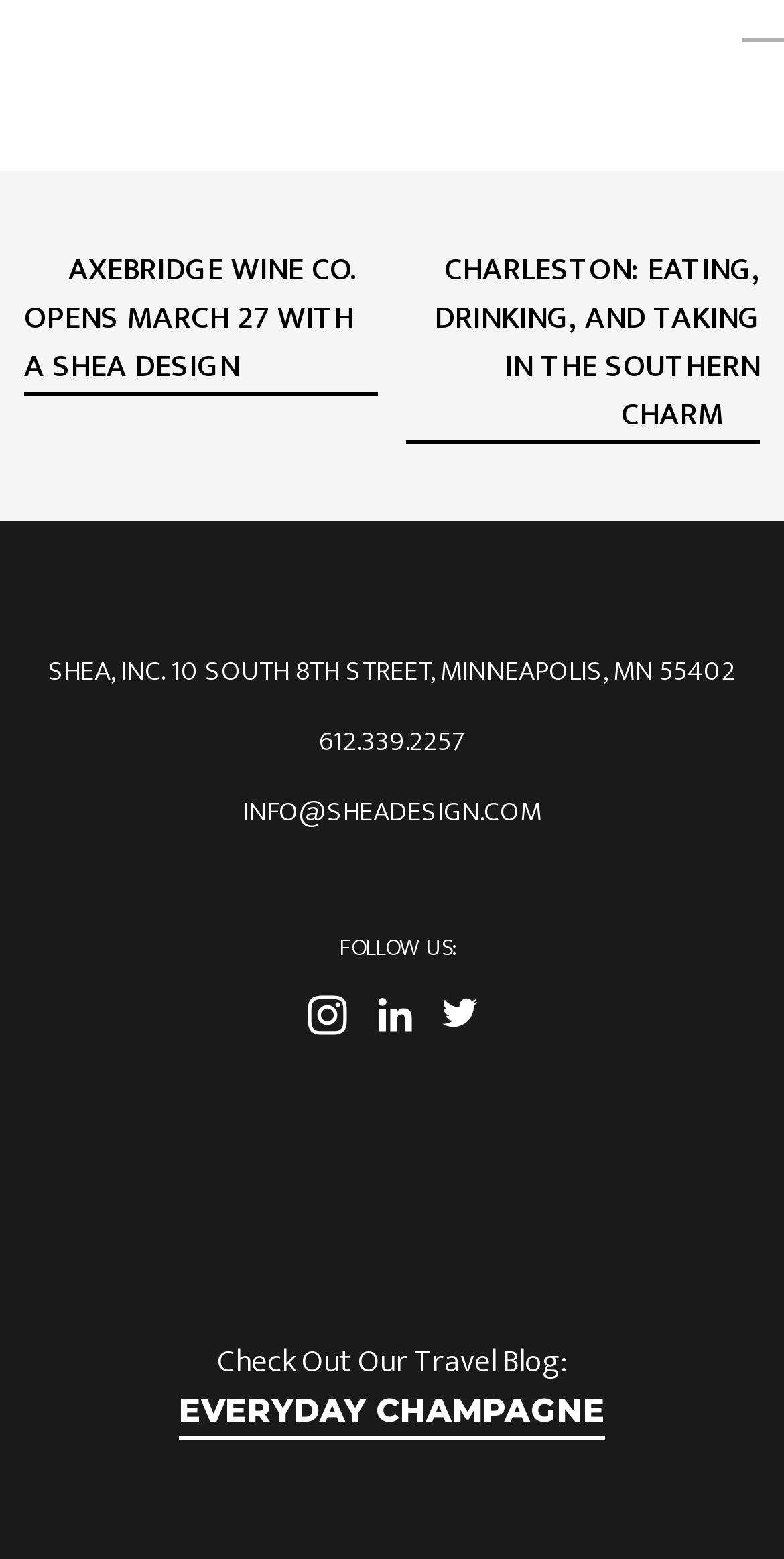Provide the bounding box coordinates of the HTML element this sentence describes: "use of cookies". The bounding box coordinates consist of four float numbers between 0 and 1, i.e., [left, top, right, bottom].

None